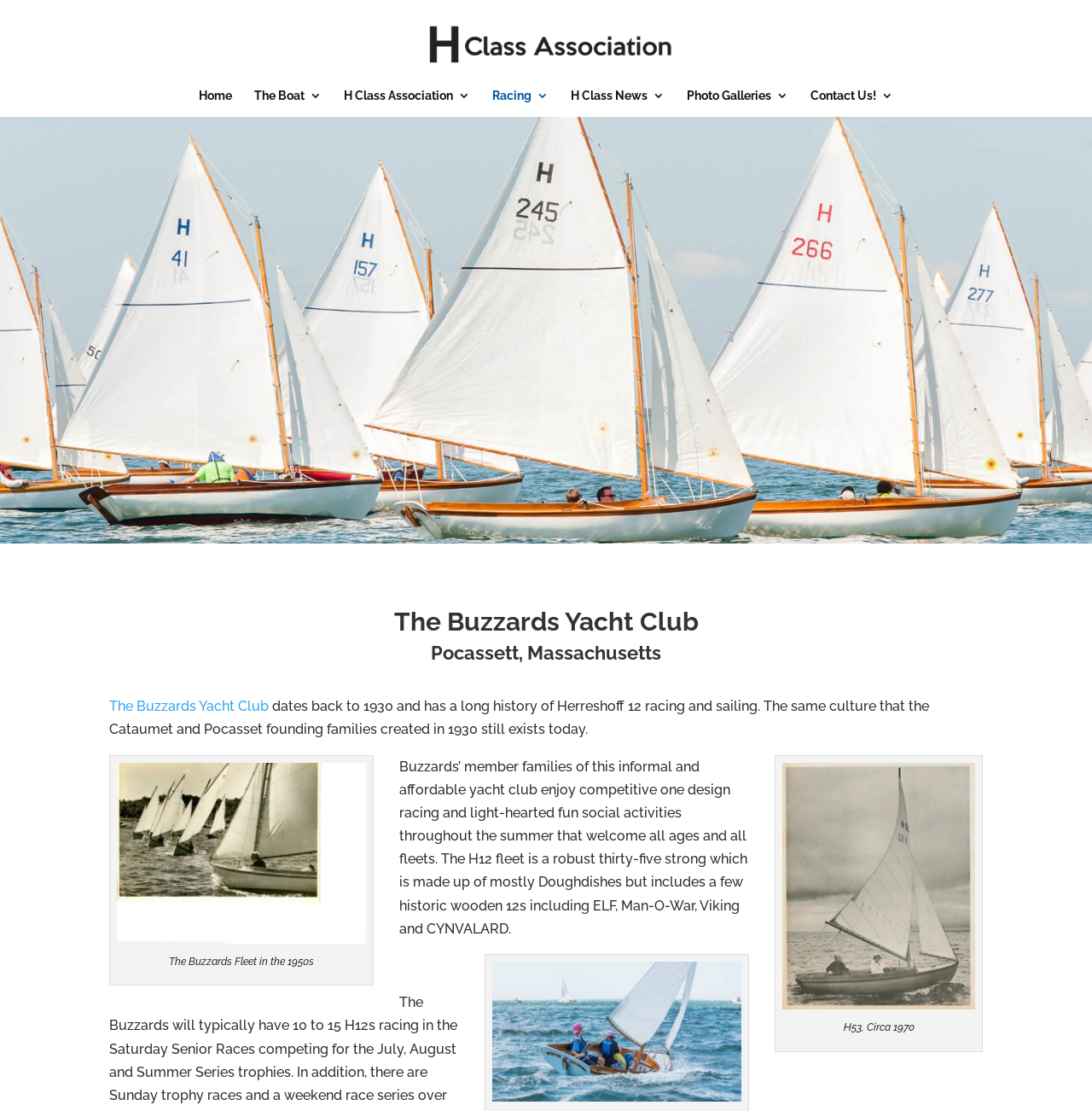Present a detailed account of what is displayed on the webpage.

The webpage is about the Buzzards Yacht Club, which has a rich history dating back to 1930. At the top, there is a navigation menu with links to various sections, including "Home", "The Boat", "H Class Association", "Racing", "H Class News", "Photo Galleries", and "Contact Us". 

Below the navigation menu, there is a heading that reads "The Buzzards Yacht Club" followed by a subheading "Pocassett, Massachusetts". 

On the left side, there is a section that provides an overview of the yacht club, stating that it has a long history of Herreshoff 12 racing and sailing, and that the same culture created by the Cataumet and Pocasset founding families in 1930 still exists today. 

Adjacent to this text, there are two images: one showing "The Buzzards Fleet in the 1950s" and another showing "bright-1971-buzzards". 

On the right side, there is a section that describes the activities of the yacht club, mentioning that members enjoy competitive one-design racing and social activities throughout the summer. This section also mentions that the H12 fleet is robust and consists of mostly Doughdishes, as well as a few historic wooden 12s. 

Below this text, there is an image, and at the very bottom, there is a small text "H53, Circa 1970".